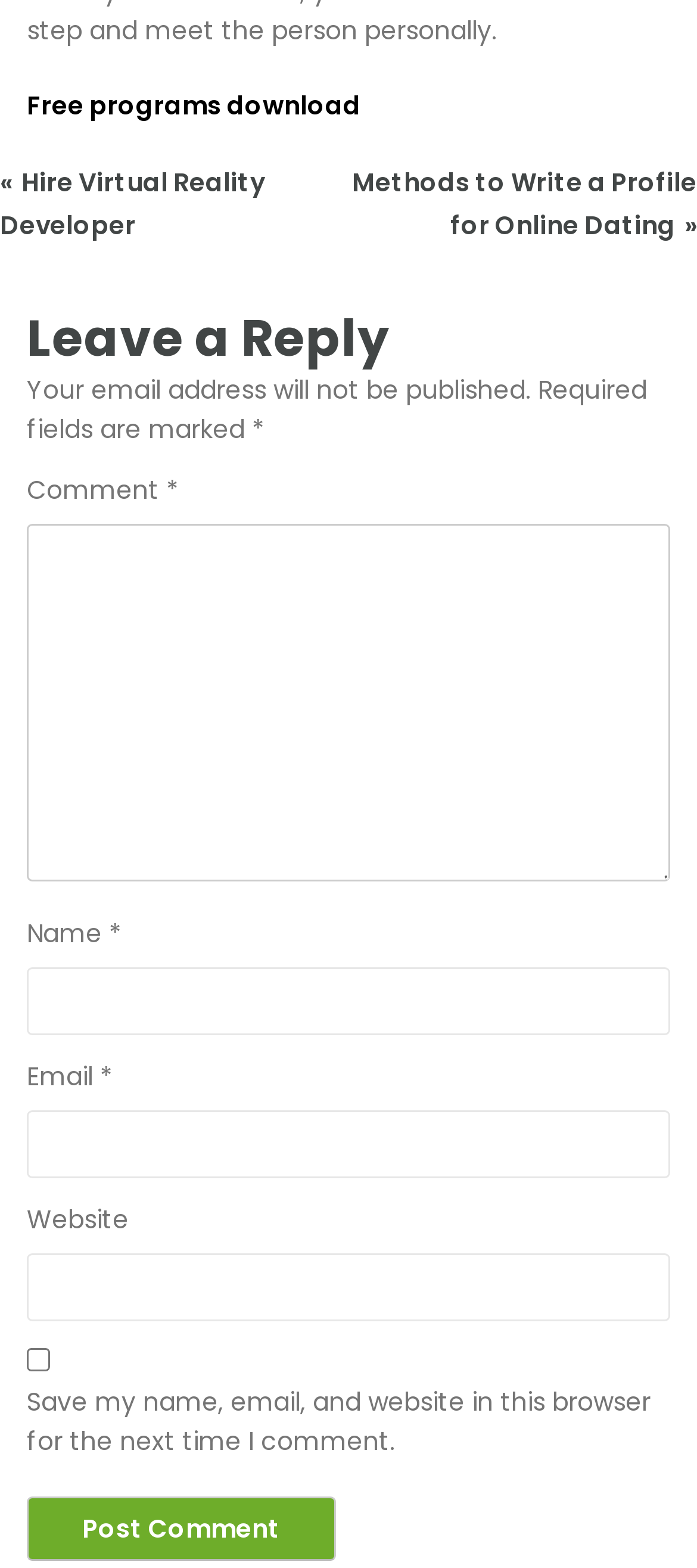What is the warning below the 'Email' field?
Answer the question with a detailed and thorough explanation.

The static text below the 'Email' field reads 'Your email address will not be published.' This is a warning or notification to users that their email address will not be made publicly available.